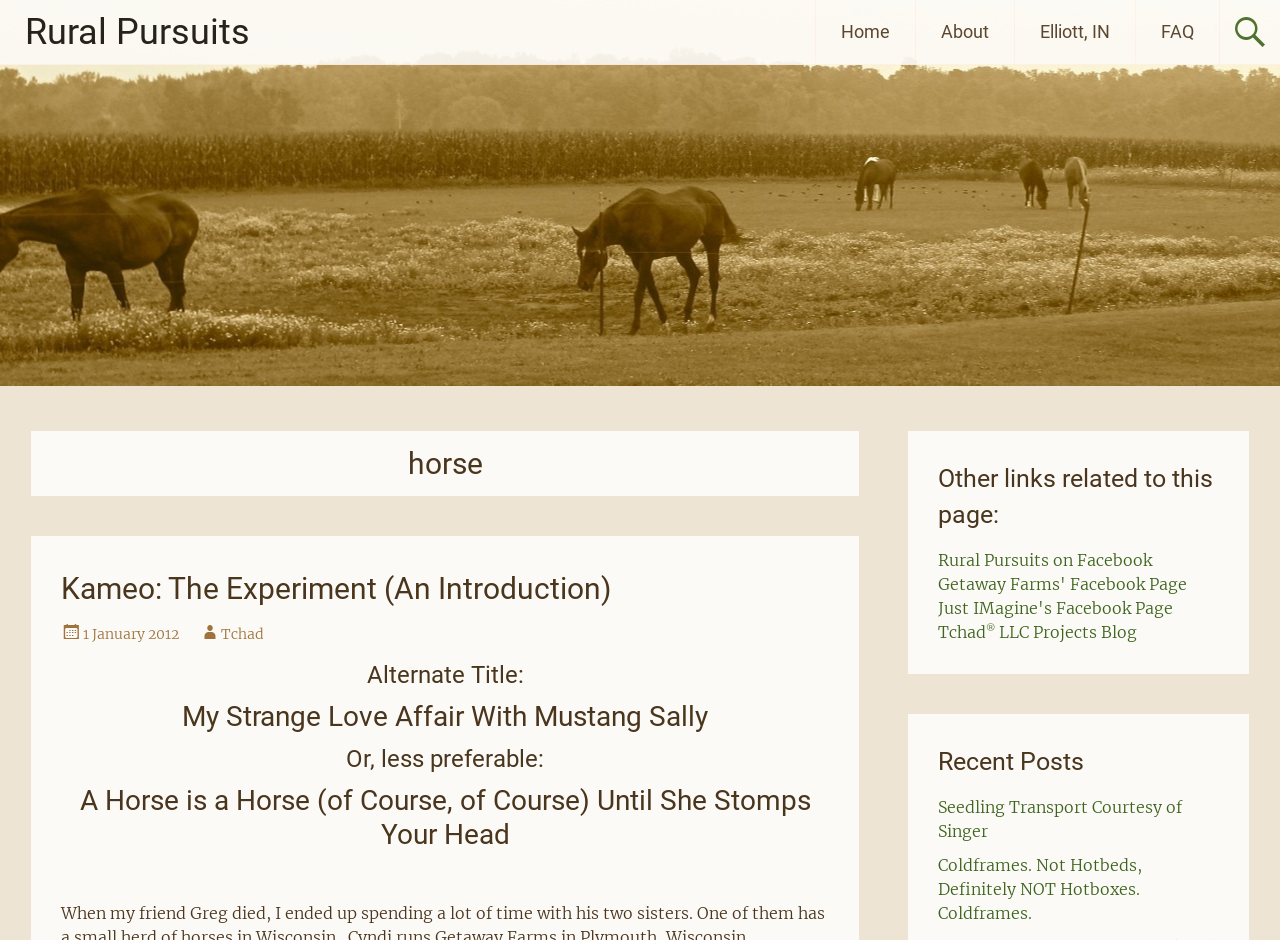Could you highlight the region that needs to be clicked to execute the instruction: "read about Kameo: The Experiment"?

[0.048, 0.607, 0.477, 0.645]